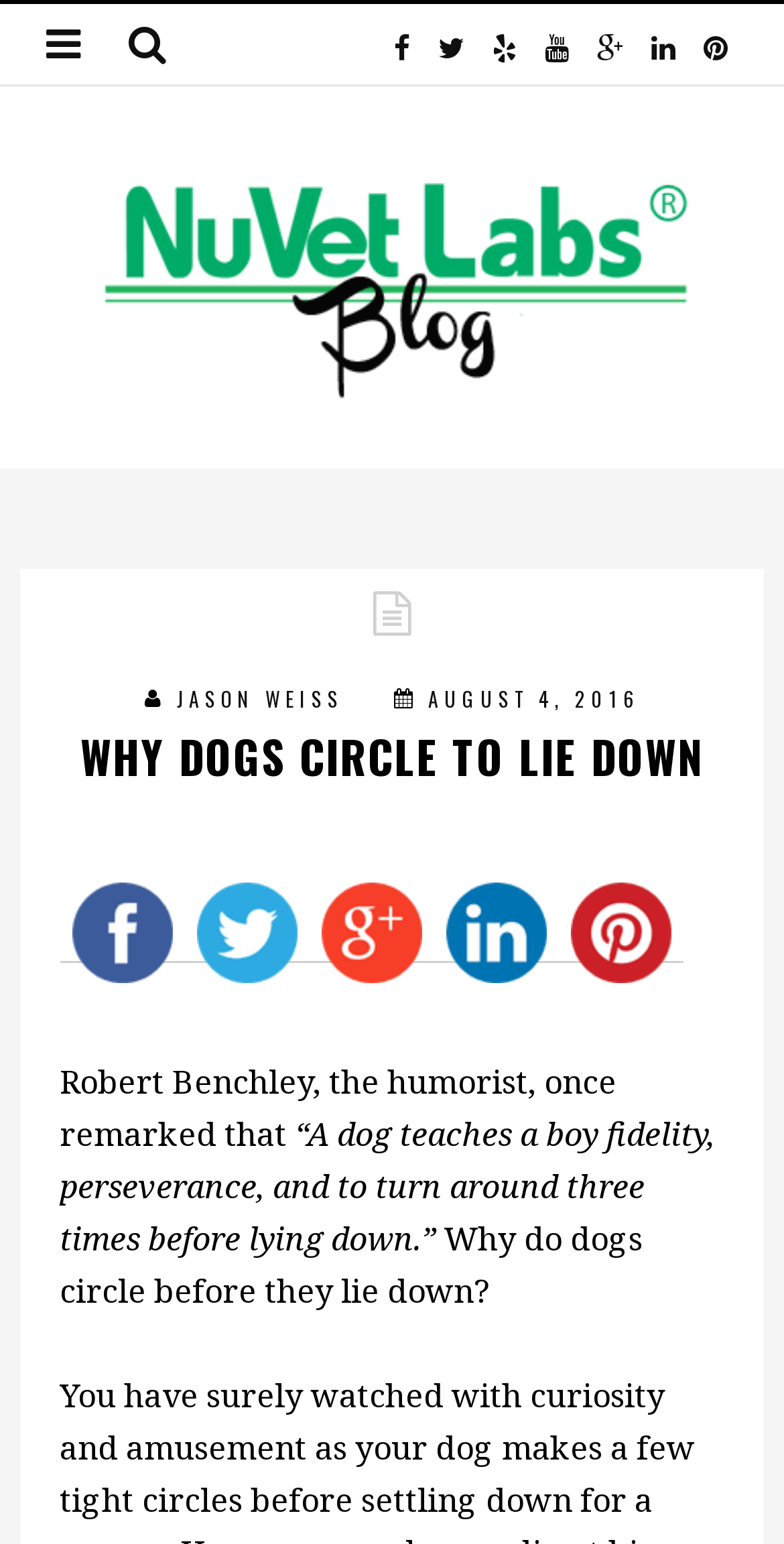Please answer the following question using a single word or phrase: 
How many social media platforms are available for sharing?

5